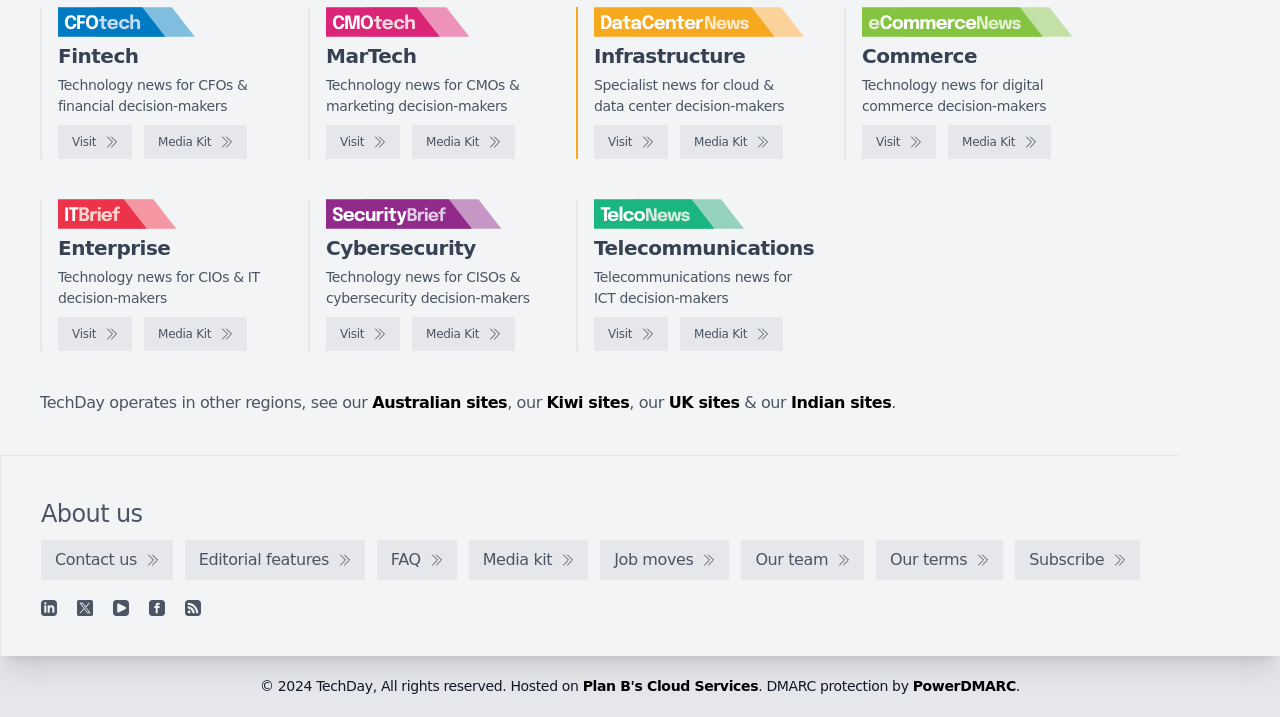Please pinpoint the bounding box coordinates for the region I should click to adhere to this instruction: "Subscribe".

[0.793, 0.753, 0.891, 0.809]